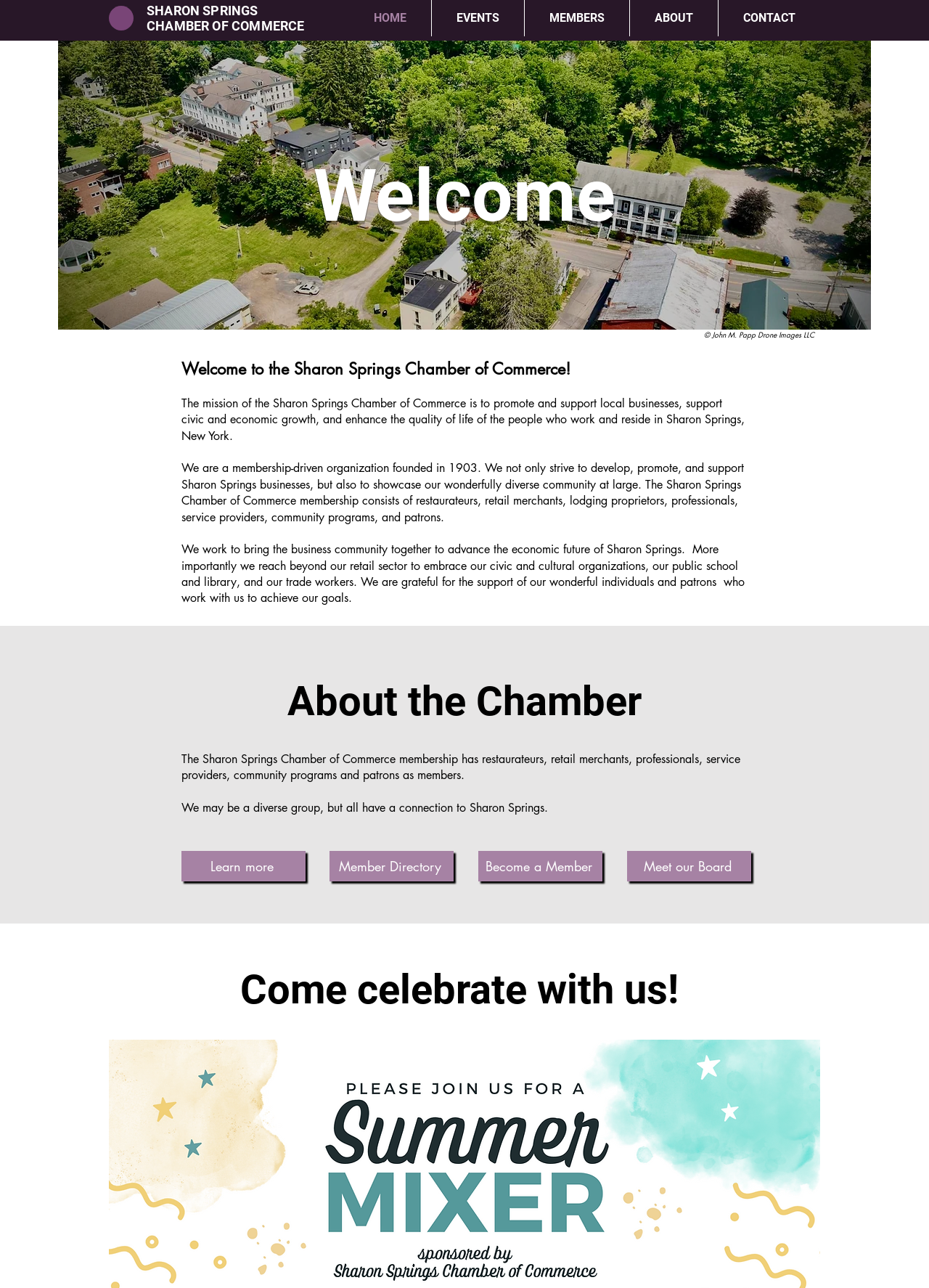Please identify the bounding box coordinates of the region to click in order to complete the task: "View the MEMBER DIRECTORY". The coordinates must be four float numbers between 0 and 1, specified as [left, top, right, bottom].

[0.355, 0.661, 0.488, 0.685]